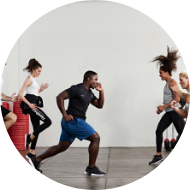Describe the image thoroughly.

The image showcases an energetic fitness class in full swing, featuring a group of diverse individuals enthusiastically engaging in a workout session. In the foreground, a male instructor in a black shirt and blue shorts demonstrates an exercise, exuding motivation and energy as he runs forward. Surrounding him, several participants, including women dressed in various athletic outfits, mirror his movements, displaying determination and enthusiasm. The setting appears to be a modern fitness studio with a spacious, well-lit atmosphere, emphasizing the camaraderie and motivation present in group exercise activities. This dynamic scene reflects the vibrant spirit of a BODYATTACK class, where participants push their limits and enjoy the group fitness experience.